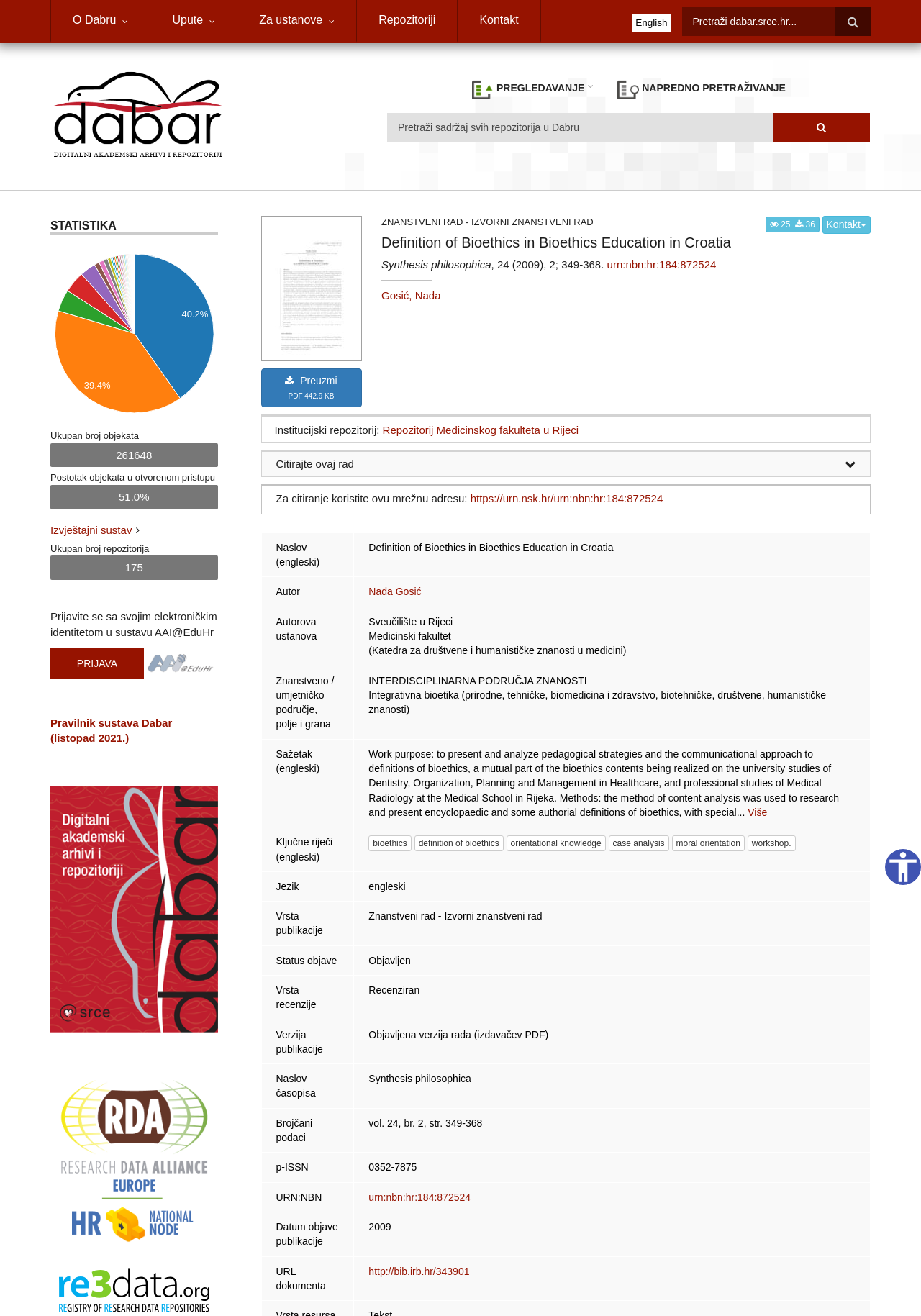Locate the bounding box coordinates of the element that needs to be clicked to carry out the instruction: "View statistics". The coordinates should be given as four float numbers ranging from 0 to 1, i.e., [left, top, right, bottom].

[0.055, 0.166, 0.236, 0.178]